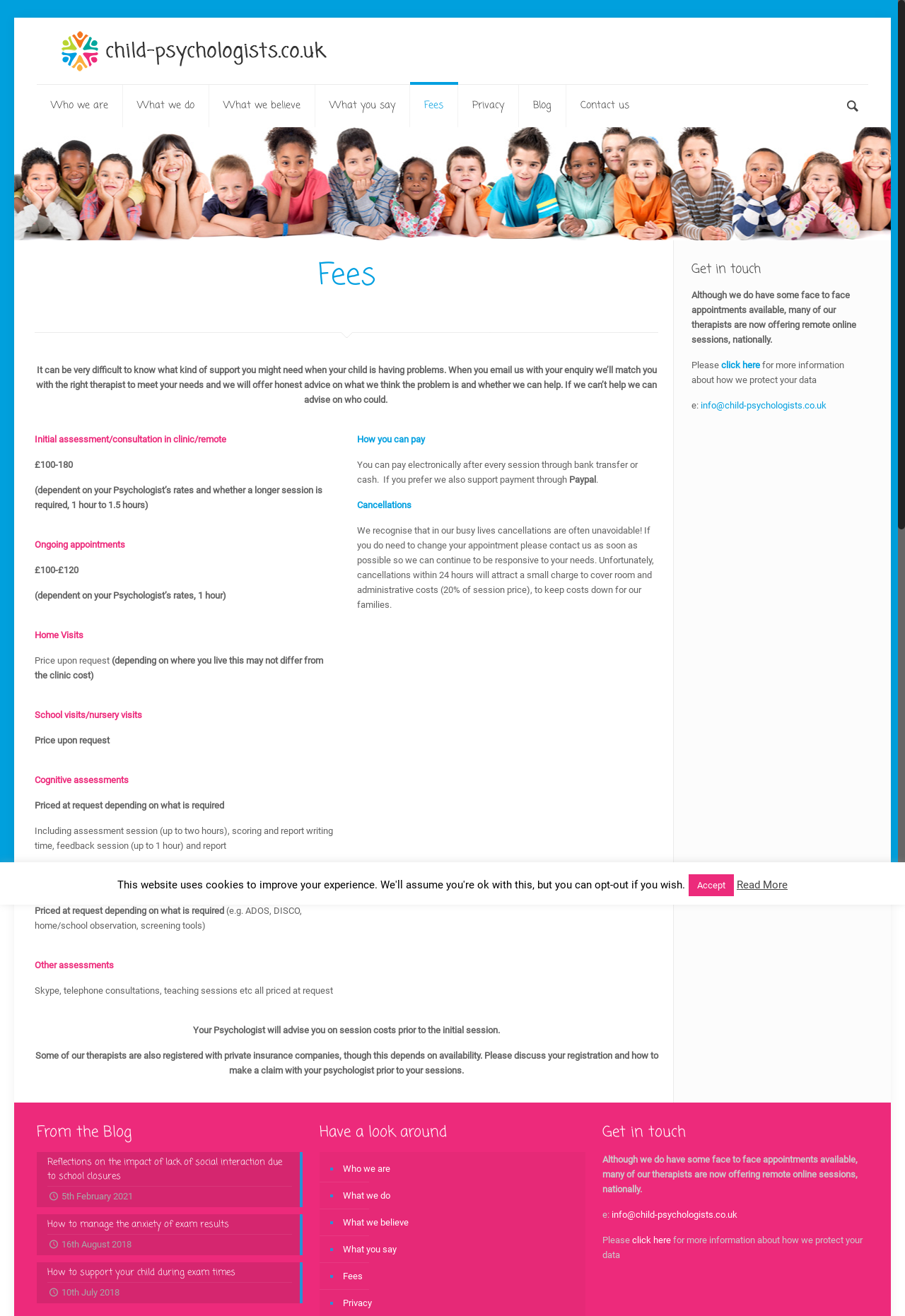Based on what you see in the screenshot, provide a thorough answer to this question: What is the purpose of the initial telephone consultation?

The webpage offers a free initial telephone consultation to help you decide what is right for you and your child, which implies that the purpose of the consultation is to determine the best course of action for your child's needs.